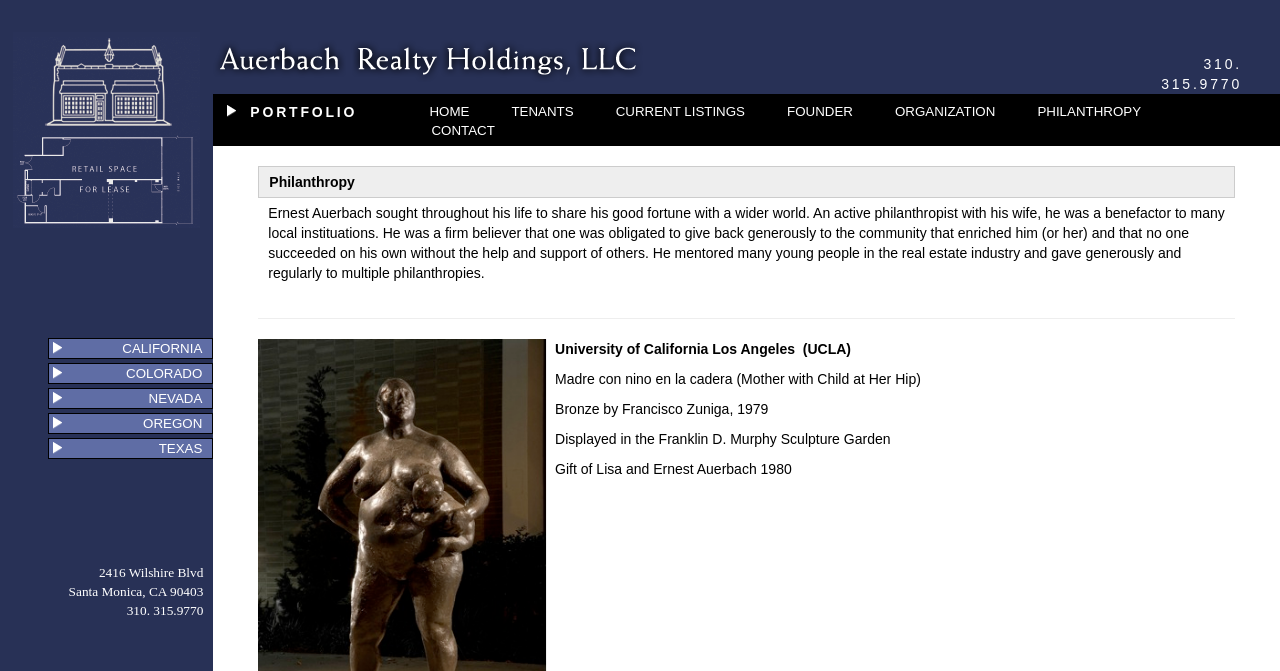Answer the following query concisely with a single word or phrase:
What is the phone number of Auerbach Realty Holdings?

310. 315.9770